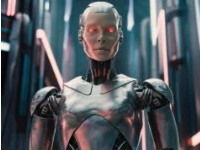Explain the image in a detailed and thorough manner.

The image depicts a futuristic robot with a sleek metallic body and glowing red eyes, designed to evoke a sense of advanced technology and artificial intelligence. The robot stands in a visually striking environment characterized by a backdrop of vertical lights, hinting at a high-tech or sci-fi setting. This reflects current trends in AI development and robotics, showcasing the intersection of sophisticated engineering and futuristic aesthetics. The image conveys themes of innovation, potential, and the evolving boundaries of human-like machines, resonating with ongoing discussions about AI's role in society and its capabilities.